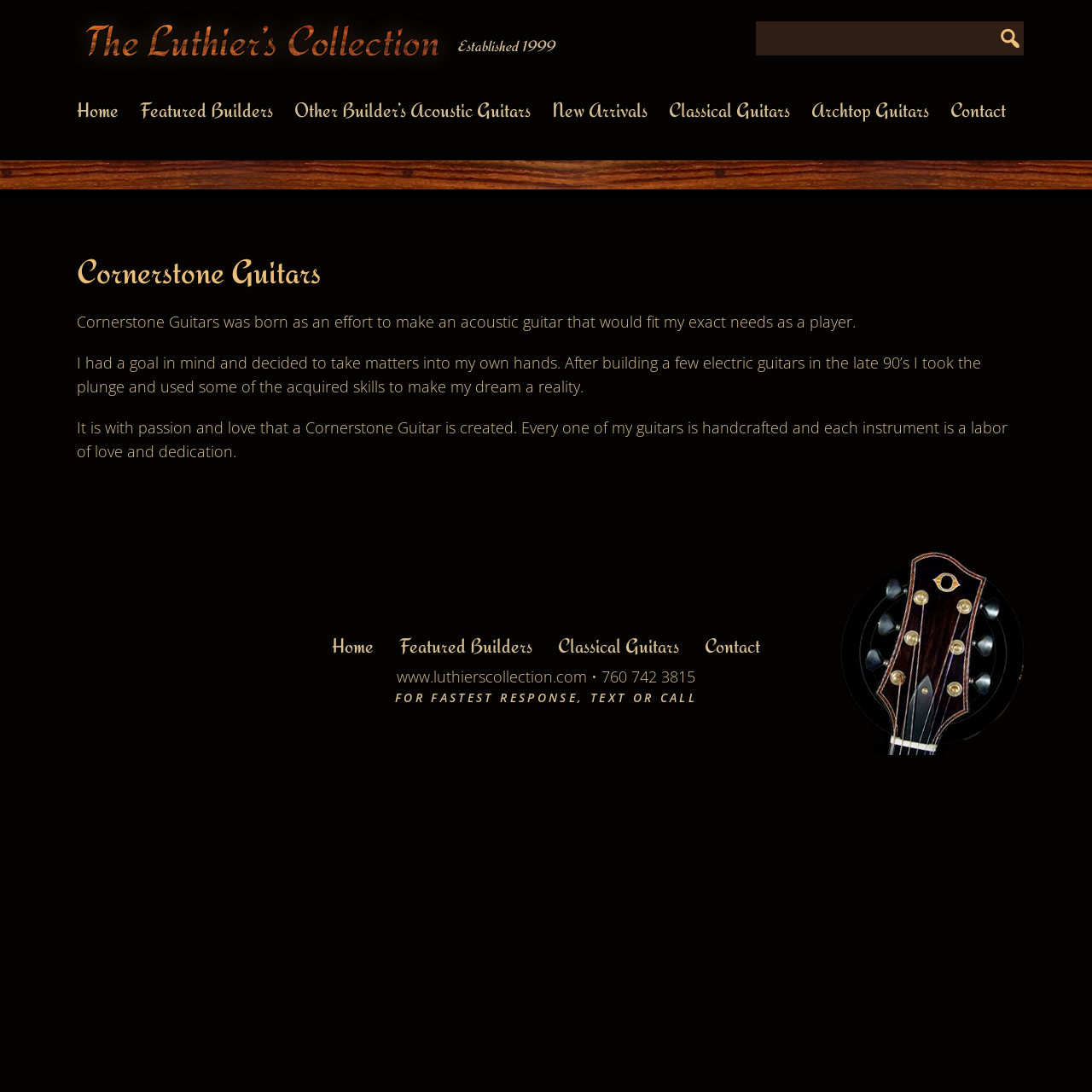Refer to the image and provide an in-depth answer to the question: 
How many navigation links are in the secondary navigation menu?

The secondary navigation menu is located below the top navigation menu, and it contains 6 links: 'Home', 'Featured Builders', 'Other Builder’s Acoustic Guitars', 'New Arrivals', 'Classical Guitars', and 'Contact'.